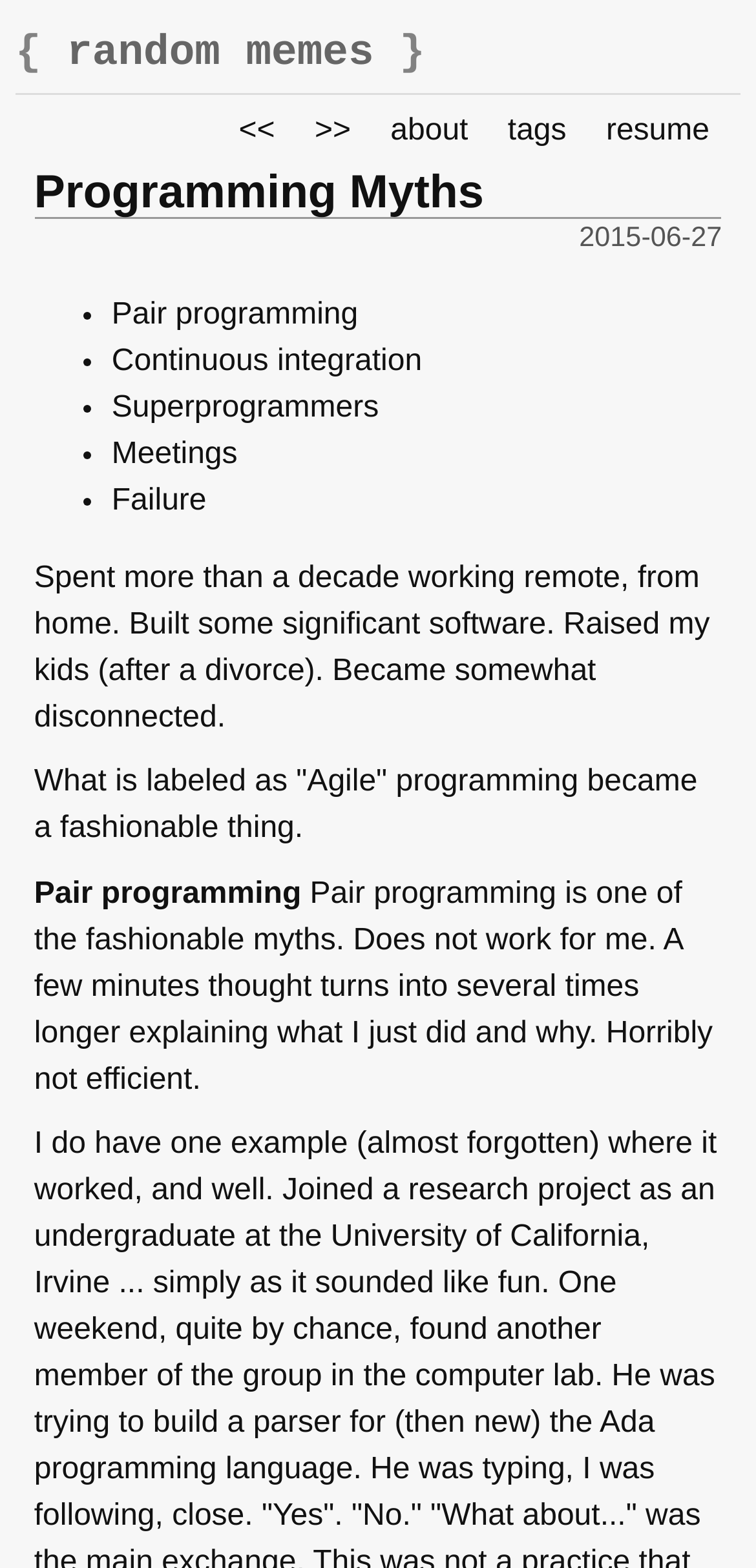Predict the bounding box of the UI element based on this description: "Stratview Research".

None